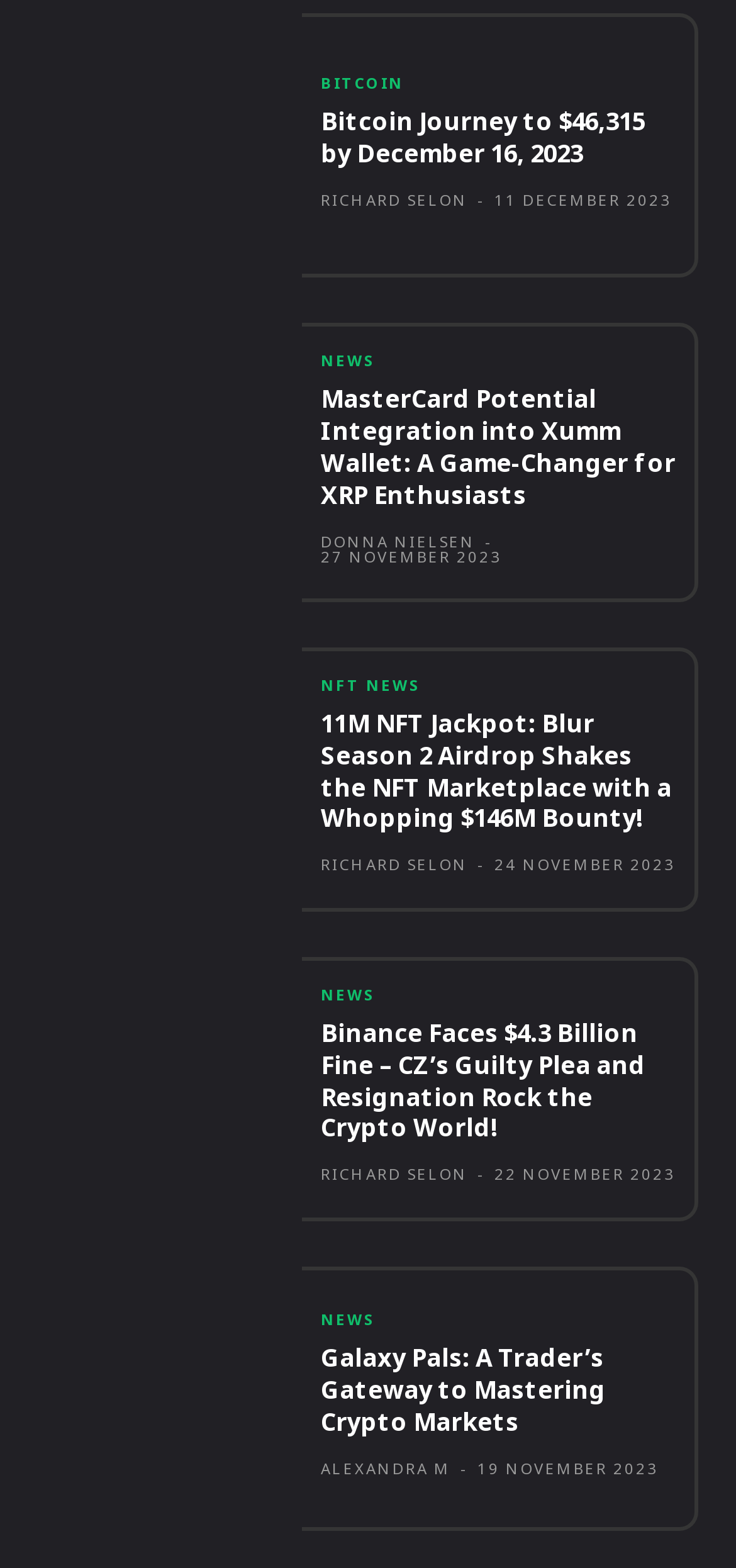Identify the bounding box of the UI element that matches this description: "NFT News".

[0.436, 0.432, 0.572, 0.441]